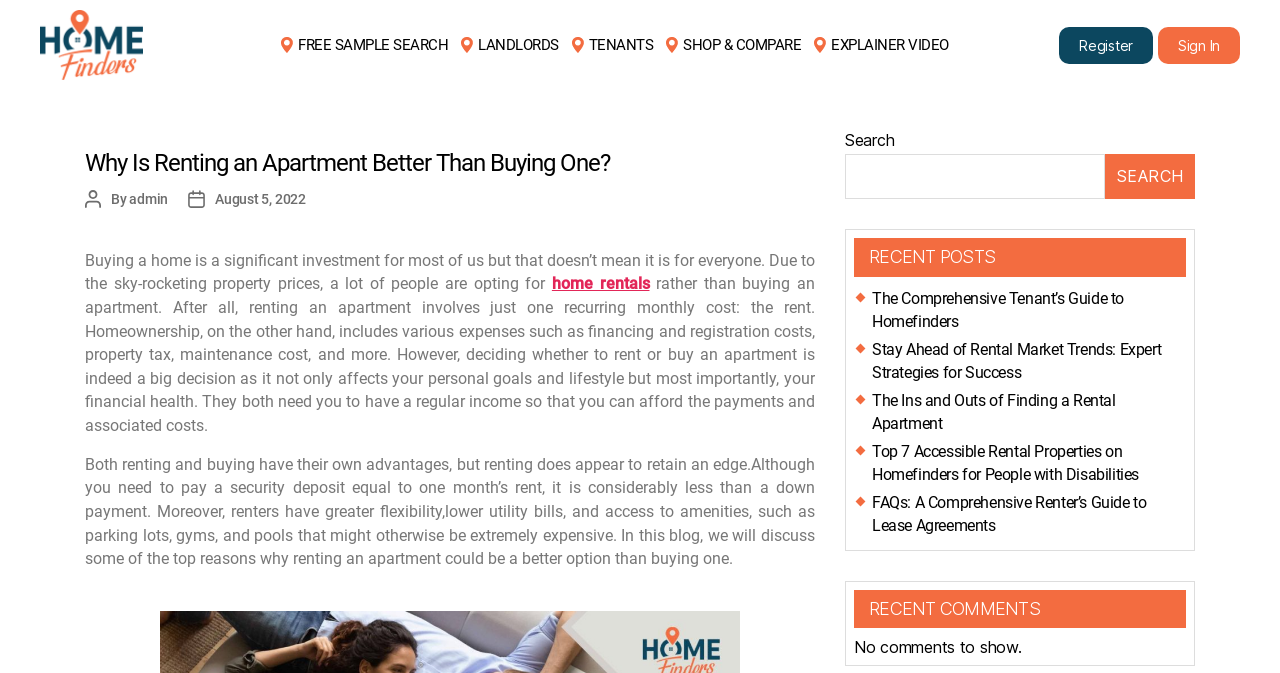Can you extract the headline from the webpage for me?

Why Is Renting an Apartment Better Than Buying One?